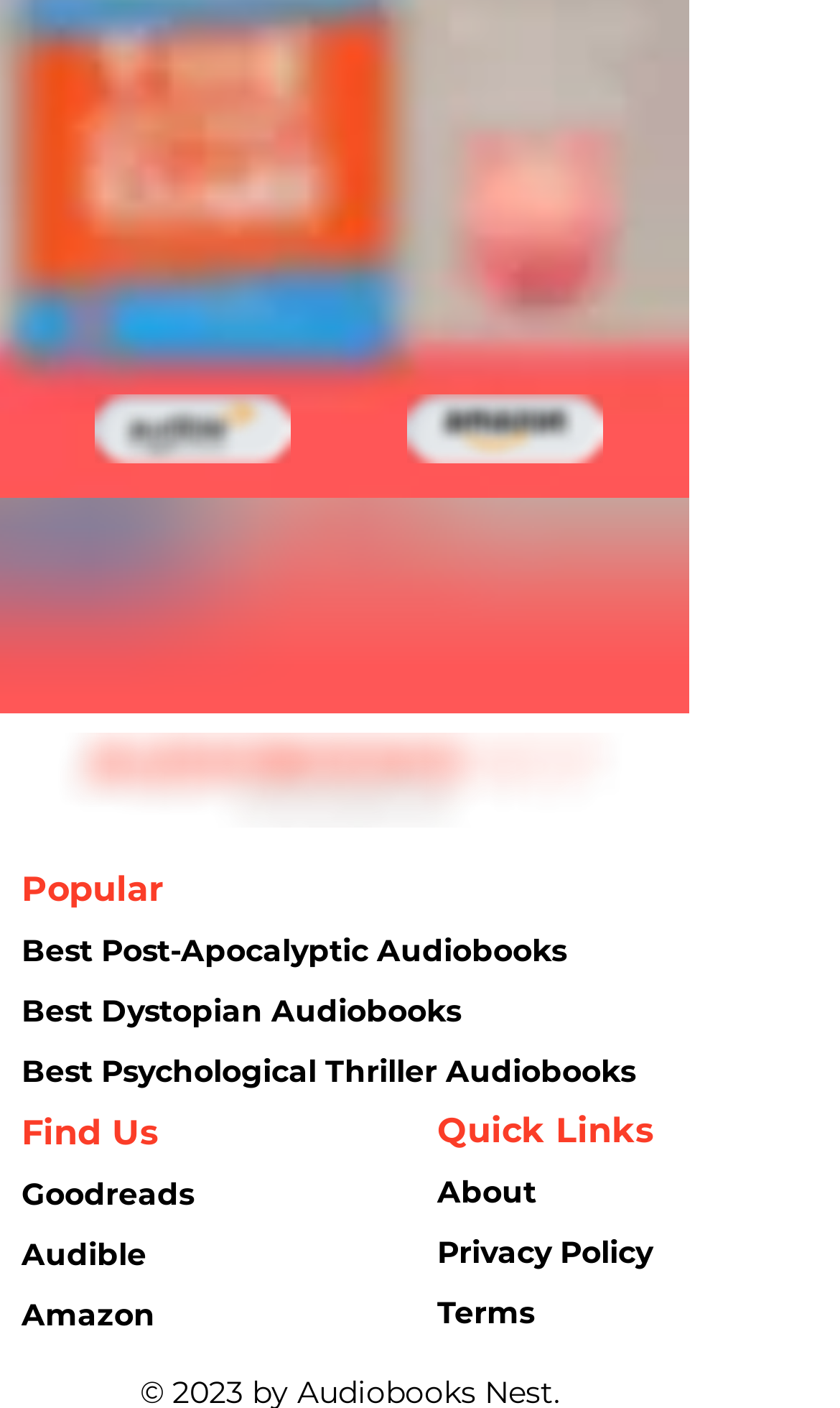Provide a one-word or one-phrase answer to the question:
What is the duration of the audiobook?

05:02